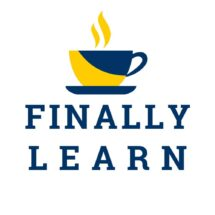Detail every aspect of the image in your caption.

The image features the "Finally Learn" logo, which prominently showcases a stylized teacup in yellow and dark blue. Above the cup, there are two dynamic steam wisps, emphasizing a sense of warmth and approachability. Below the cup, the phrase "FINALLY LEARN" is displayed in a bold, modern font, suggesting a commitment to education and knowledge. The overall design conveys a welcoming ambiance, encouraging learners to engage with the content offered by Finally Learn. This logo symbolizes a blend of comfort and aspiration, making it visually appealing for a learning platform.